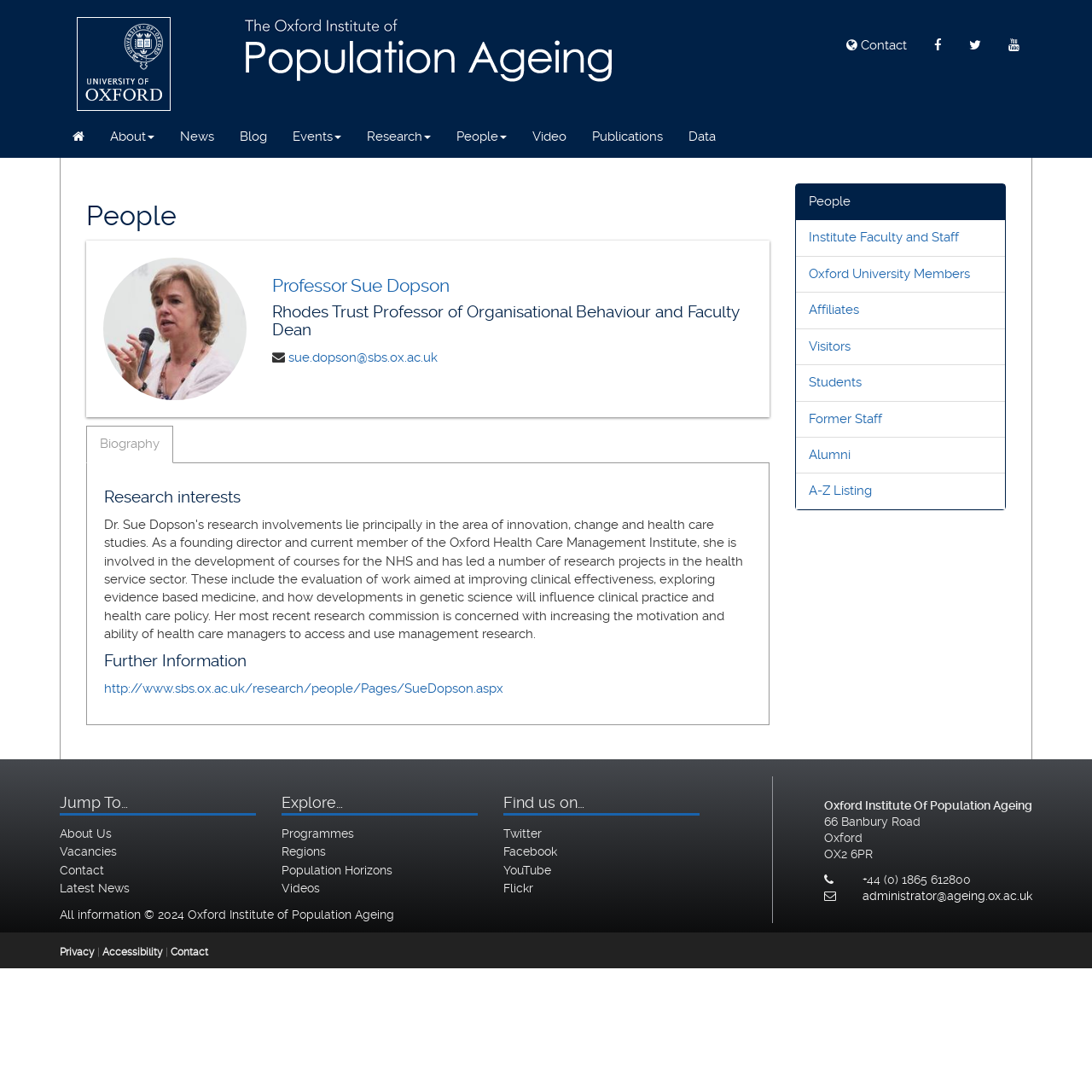Please find the bounding box coordinates of the element that needs to be clicked to perform the following instruction: "Explore the Oxford Institute of Population Ageing's Twitter page". The bounding box coordinates should be four float numbers between 0 and 1, represented as [left, top, right, bottom].

[0.461, 0.757, 0.496, 0.769]